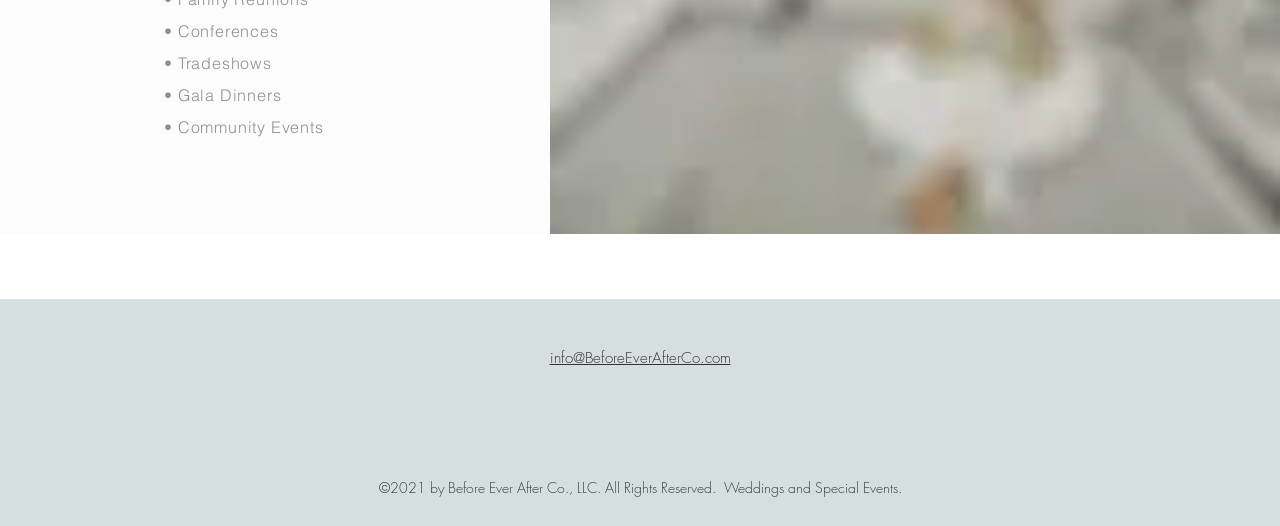What social media platforms are linked on the website?
Provide a detailed answer to the question using information from the image.

The social media platforms linked on the website are Instagram, Wedding-Wire, and theknot, which can be inferred from the list of links under the 'Social Bar' section.